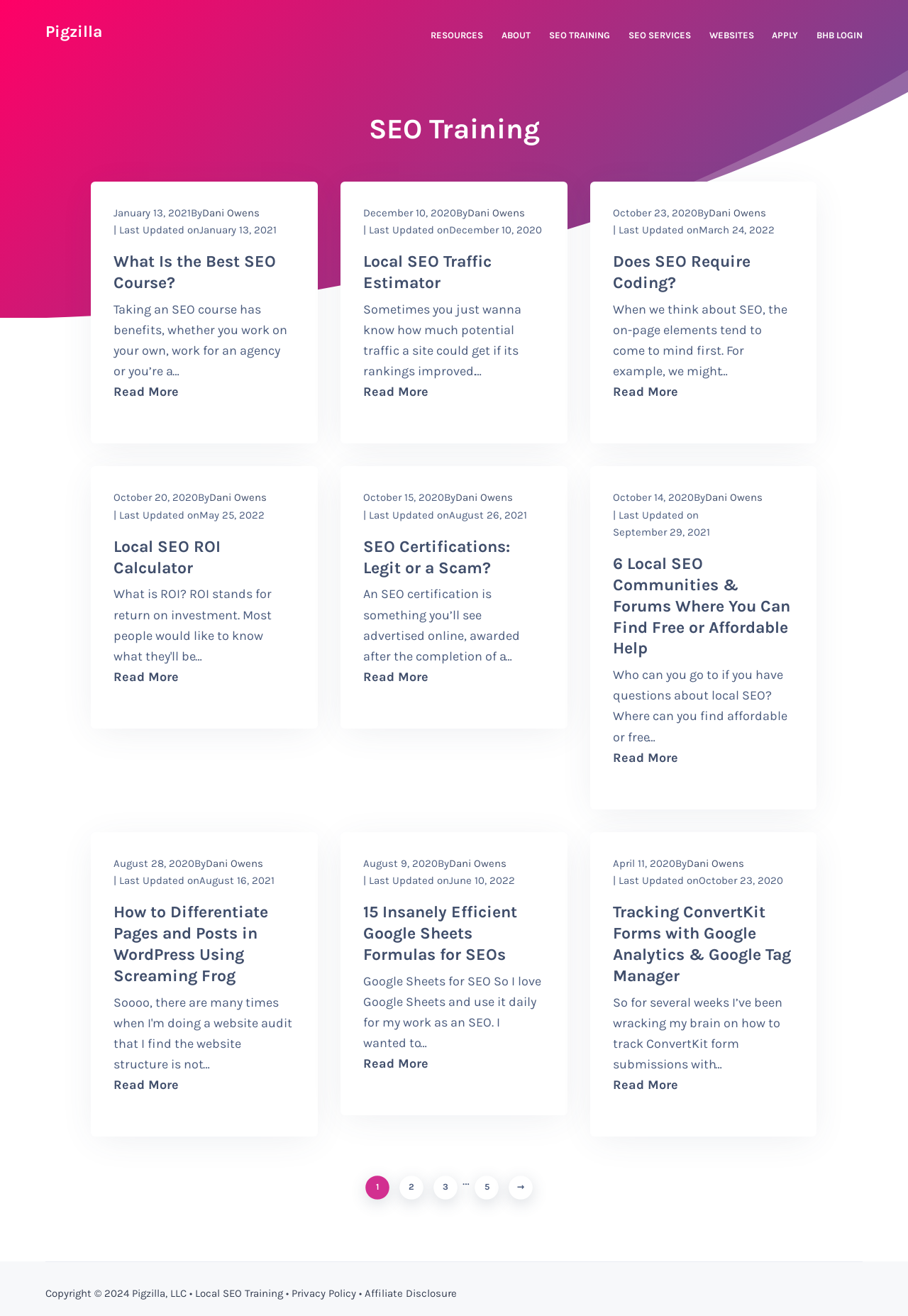Identify the bounding box coordinates of the area that should be clicked in order to complete the given instruction: "Click on the 'APPLY' link". The bounding box coordinates should be four float numbers between 0 and 1, i.e., [left, top, right, bottom].

[0.85, 0.021, 0.879, 0.033]